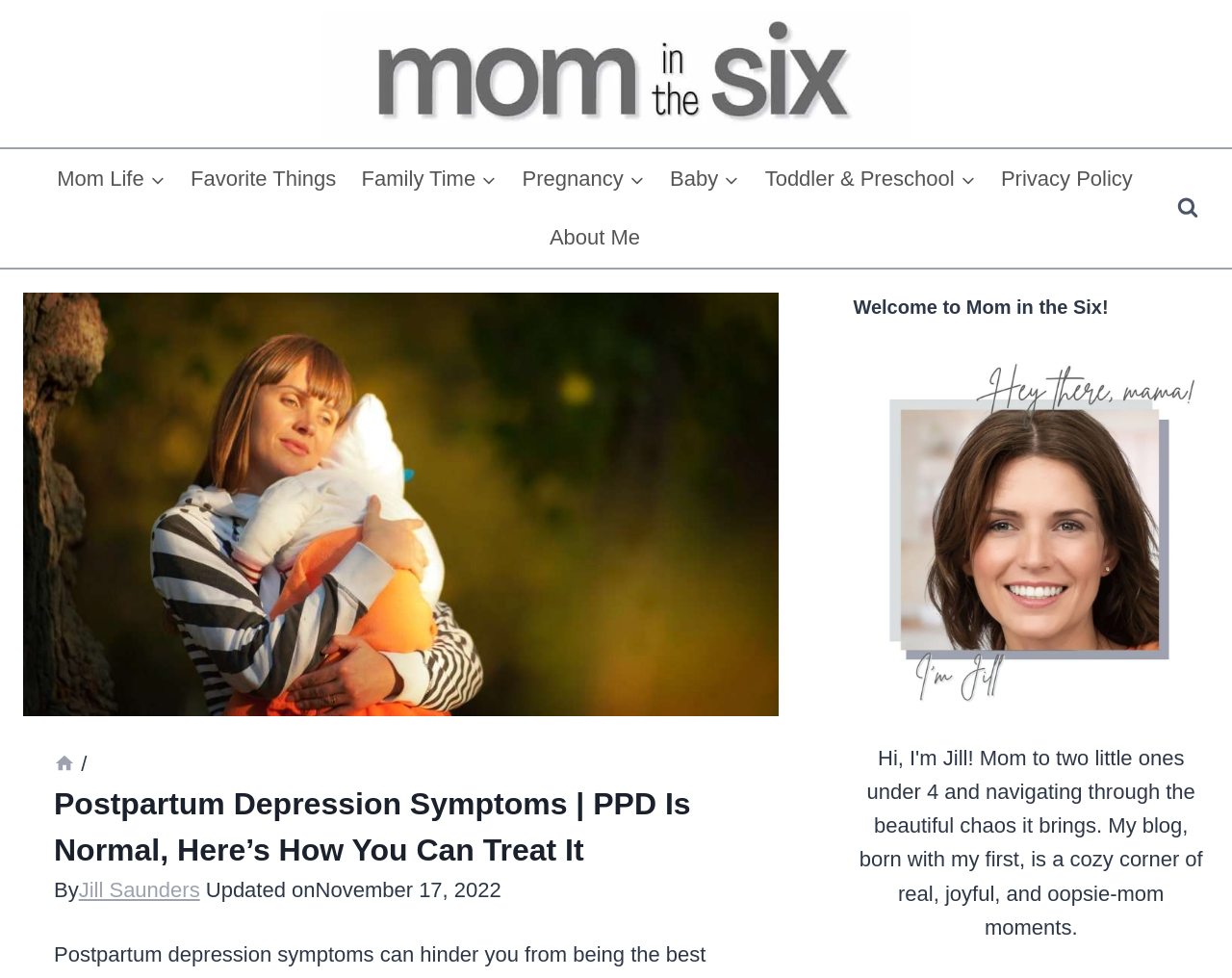Identify the bounding box of the UI element that matches this description: "alt="Mom in the Six"".

[0.261, 0.01, 0.739, 0.14]